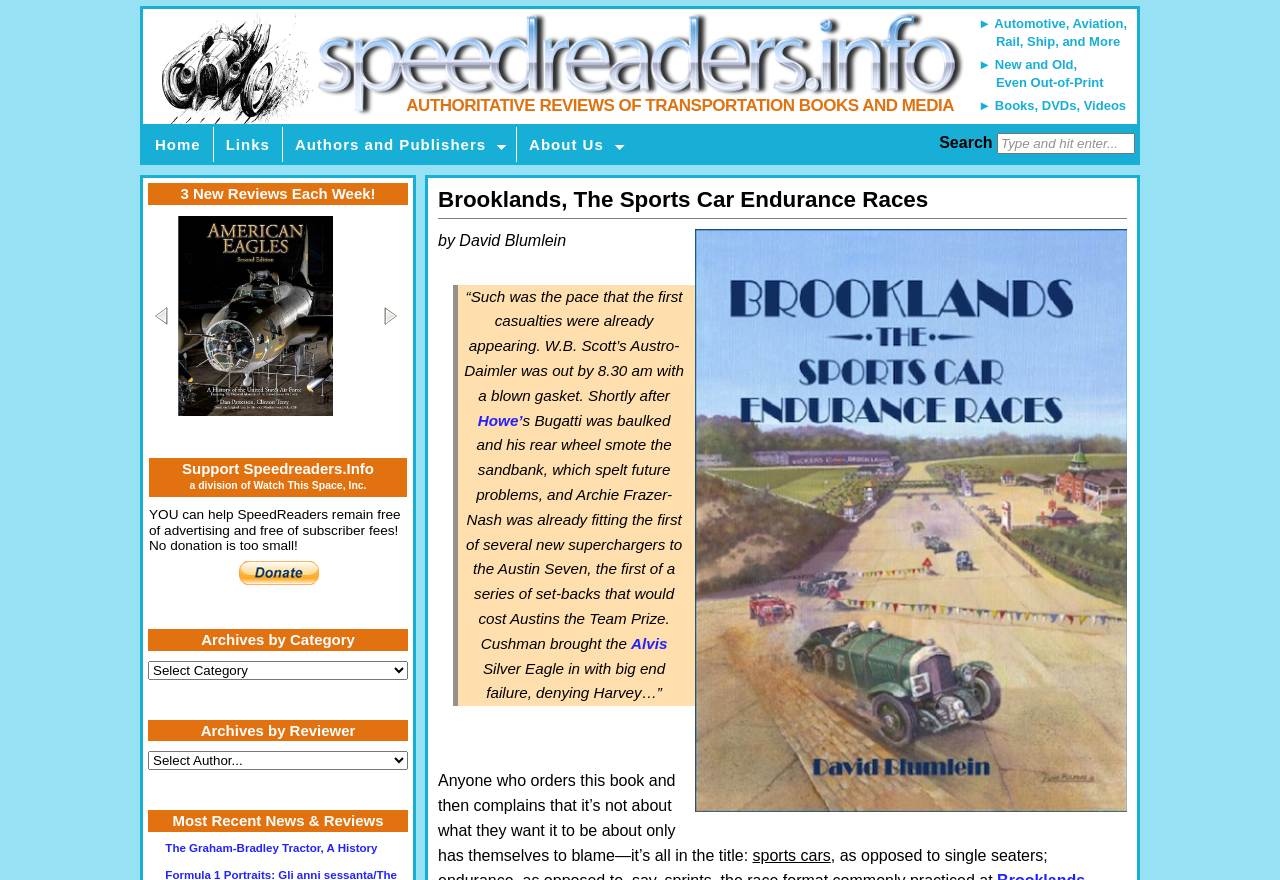Determine the bounding box of the UI component based on this description: "The Graham-Bradley Tractor, A History". The bounding box coordinates should be four float values between 0 and 1, i.e., [left, top, right, bottom].

[0.129, 0.957, 0.295, 0.971]